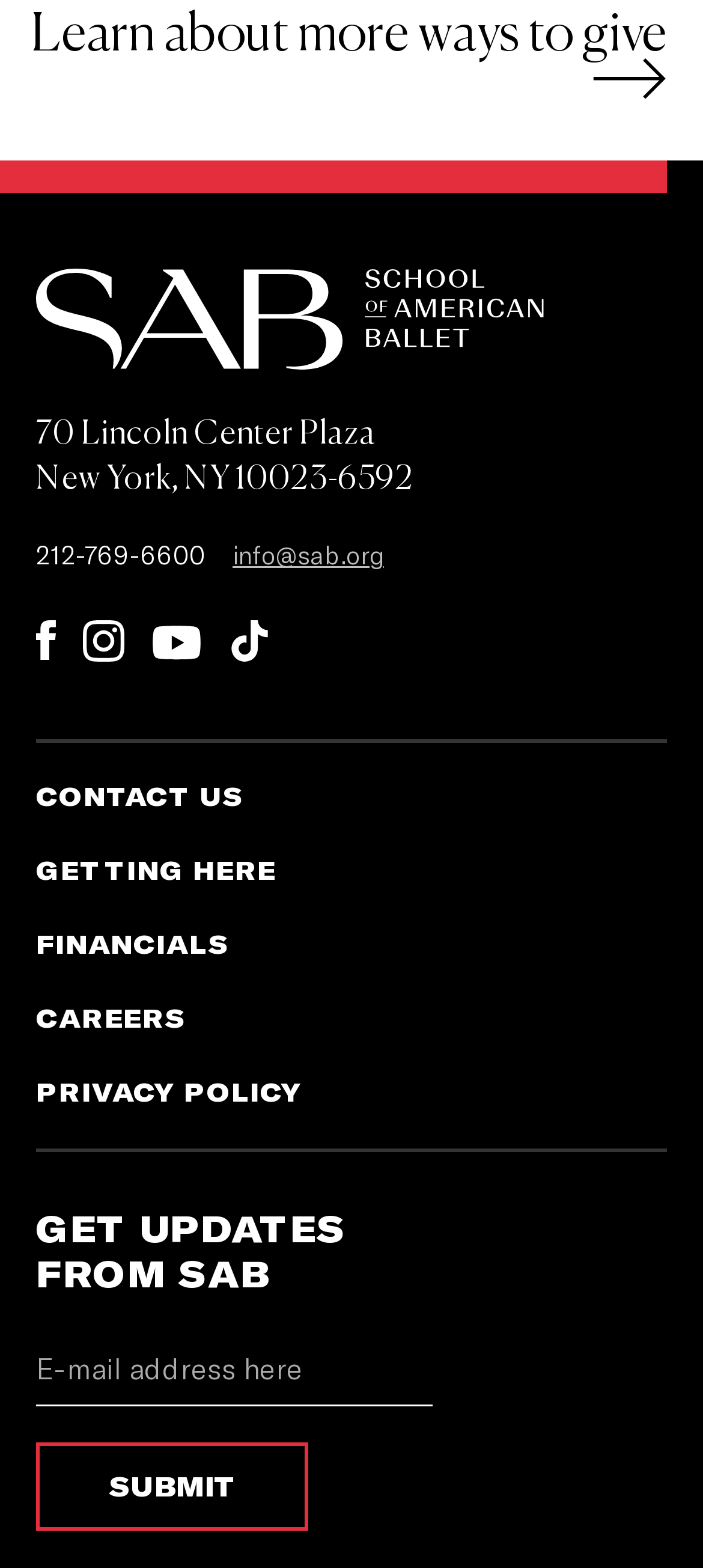What is the address of the School of American Ballet?
Based on the image, provide your answer in one word or phrase.

70 Lincoln Center Plaza, New York, NY 10023-6592